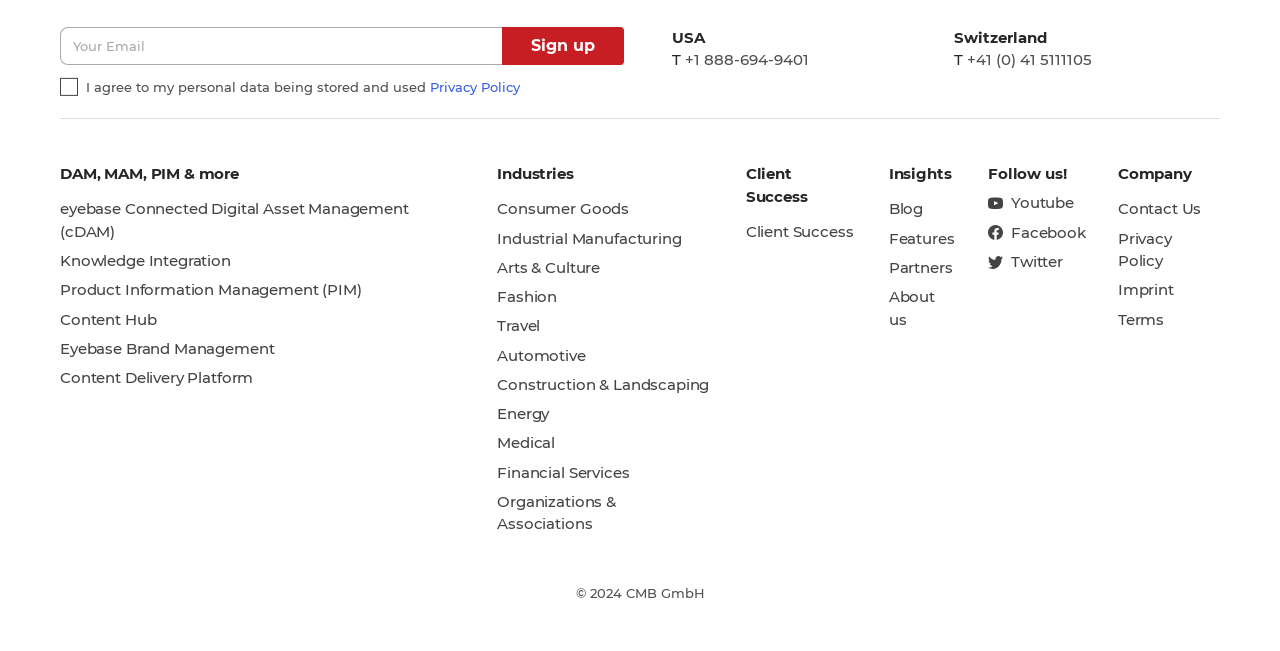What is the country associated with the phone number +41 (0) 41 5111105?
Please answer using one word or phrase, based on the screenshot.

Switzerland